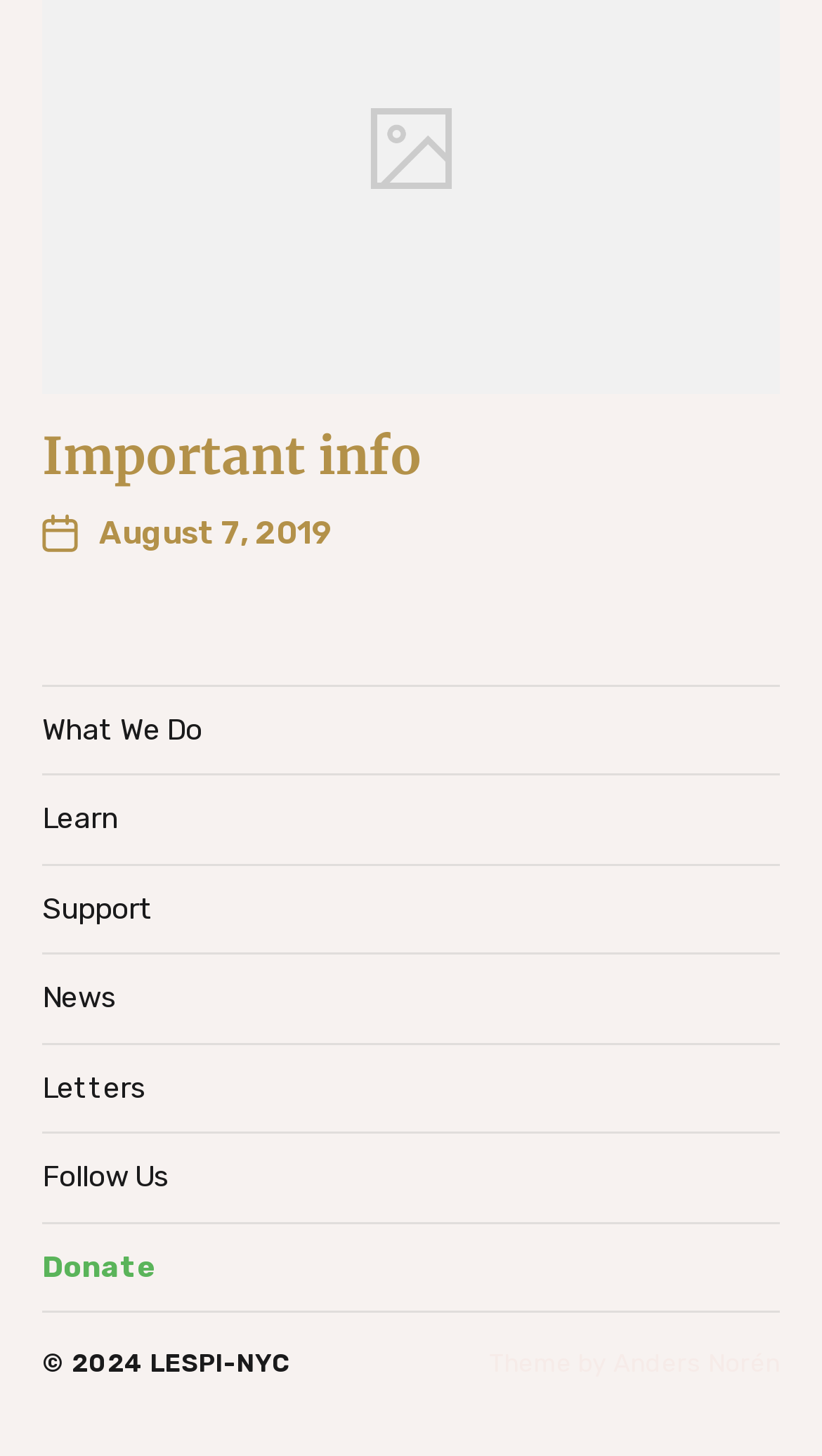What is the copyright year?
Please provide a detailed and thorough answer to the question.

The copyright year is 2024 because the StaticText element with the text '© 2024' is located at the bottom of the webpage, with a bounding box coordinate of [0.051, 0.926, 0.182, 0.947].